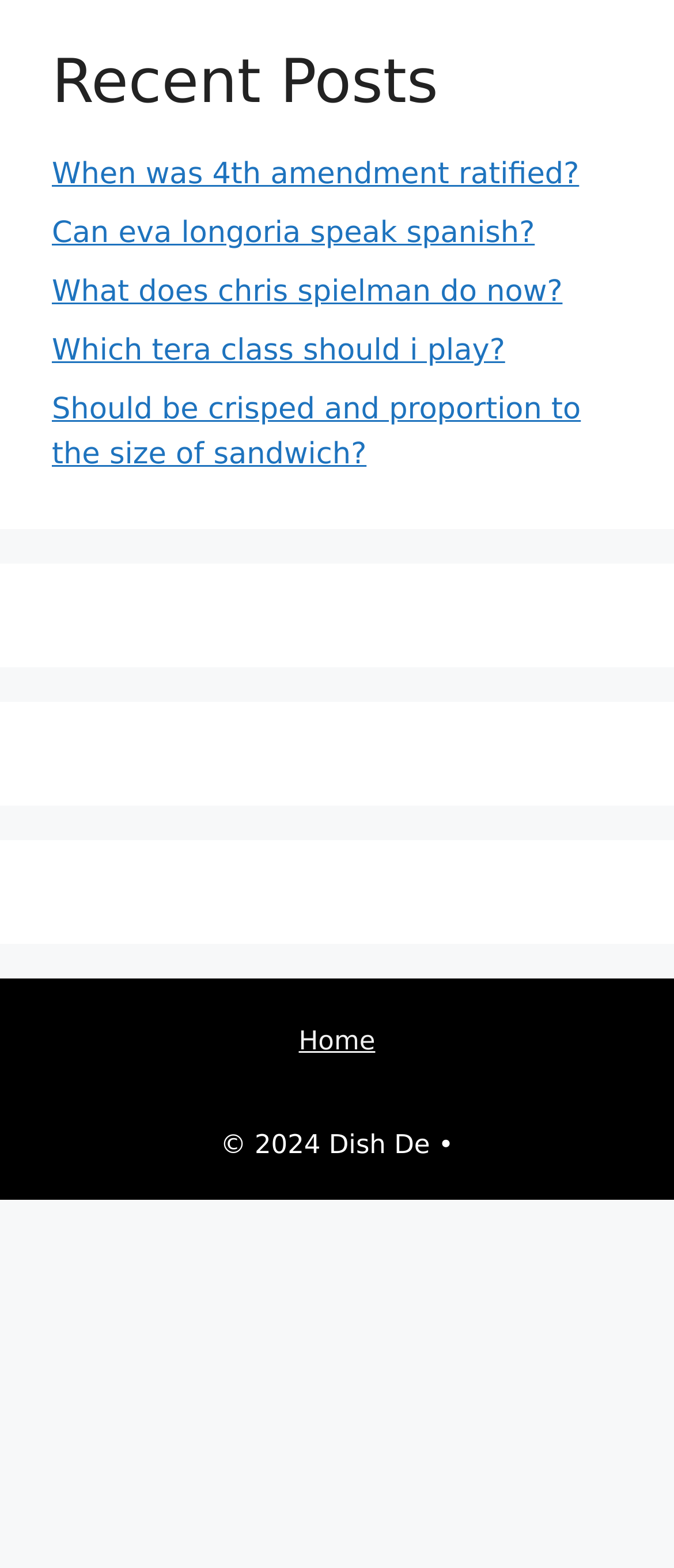Highlight the bounding box of the UI element that corresponds to this description: "When was 4th amendment ratified?".

[0.077, 0.1, 0.859, 0.122]